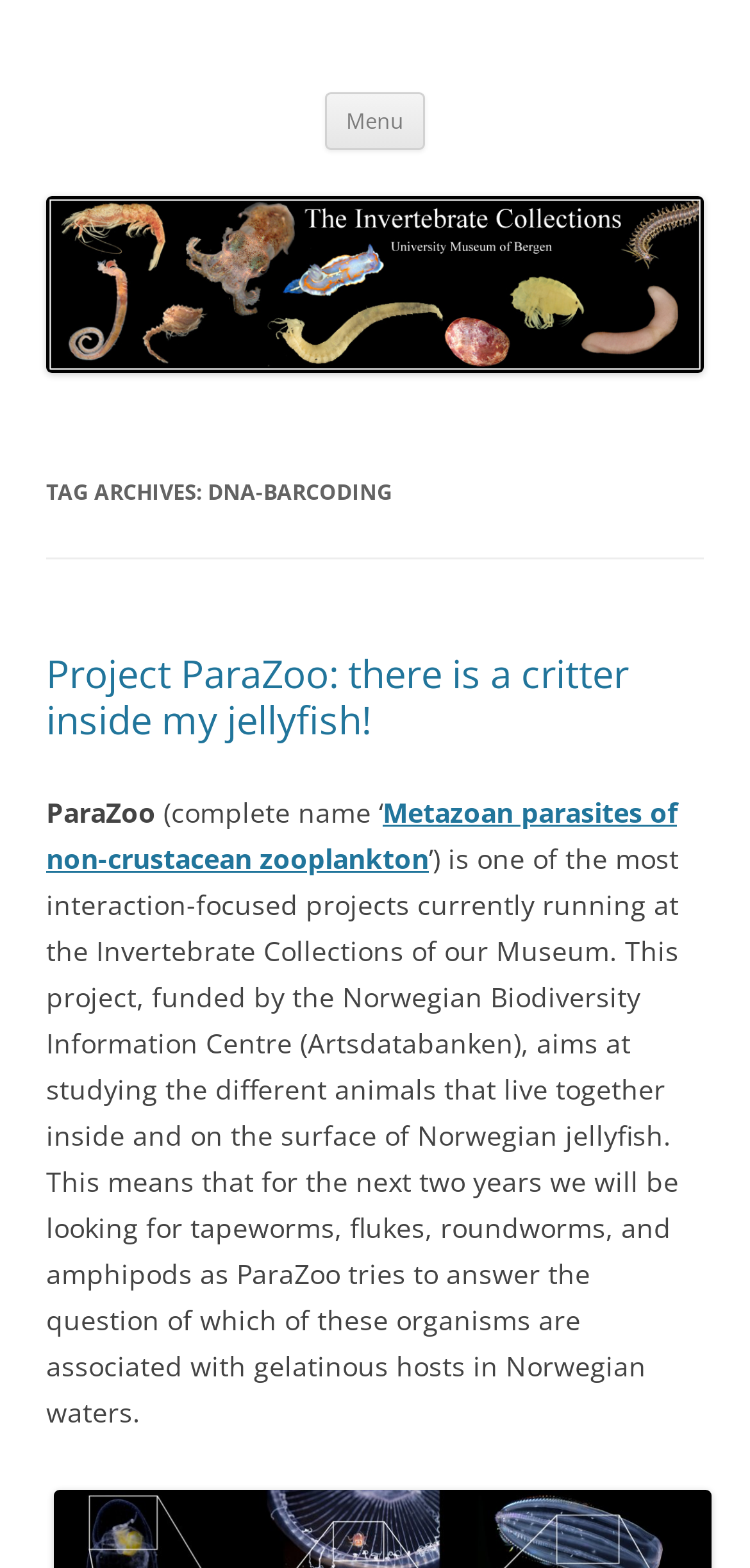Please identify and generate the text content of the webpage's main heading.

The Invertebrate Collections